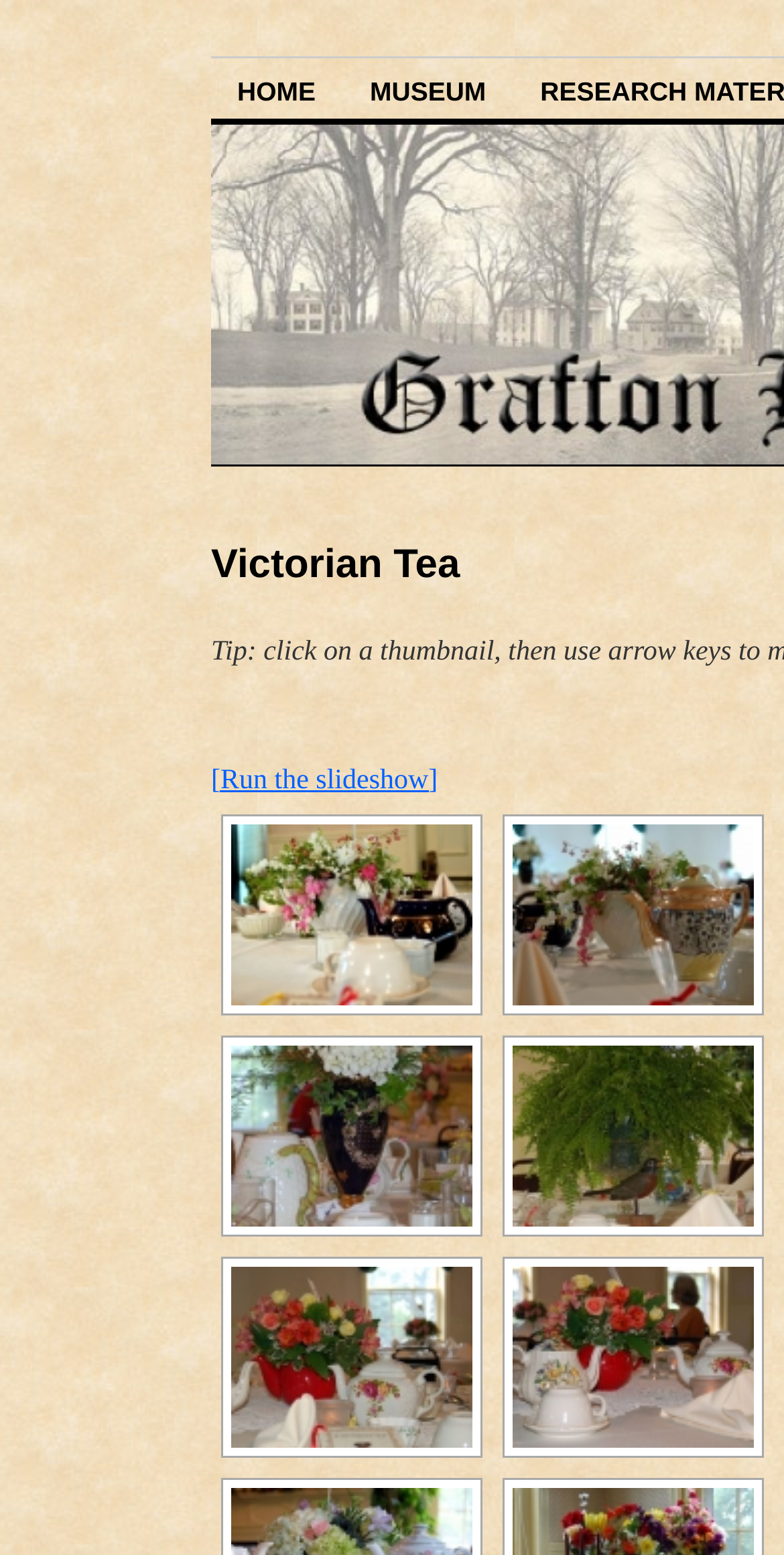Pinpoint the bounding box coordinates for the area that should be clicked to perform the following instruction: "view dsc_0087 image".

[0.295, 0.531, 0.603, 0.647]